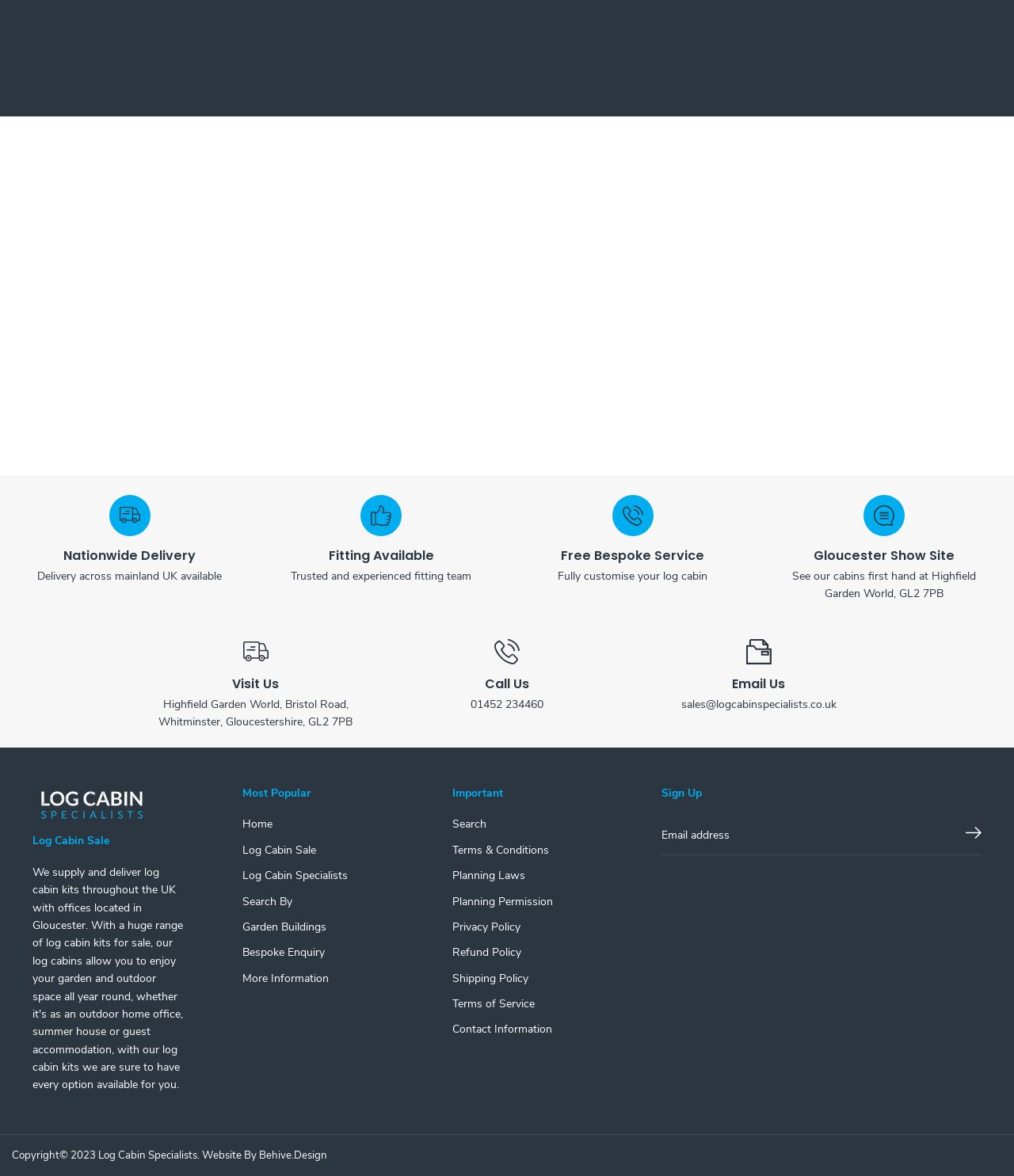Use a single word or phrase to respond to the question:
What is the purpose of the 'Sign Up' section?

To subscribe to a newsletter